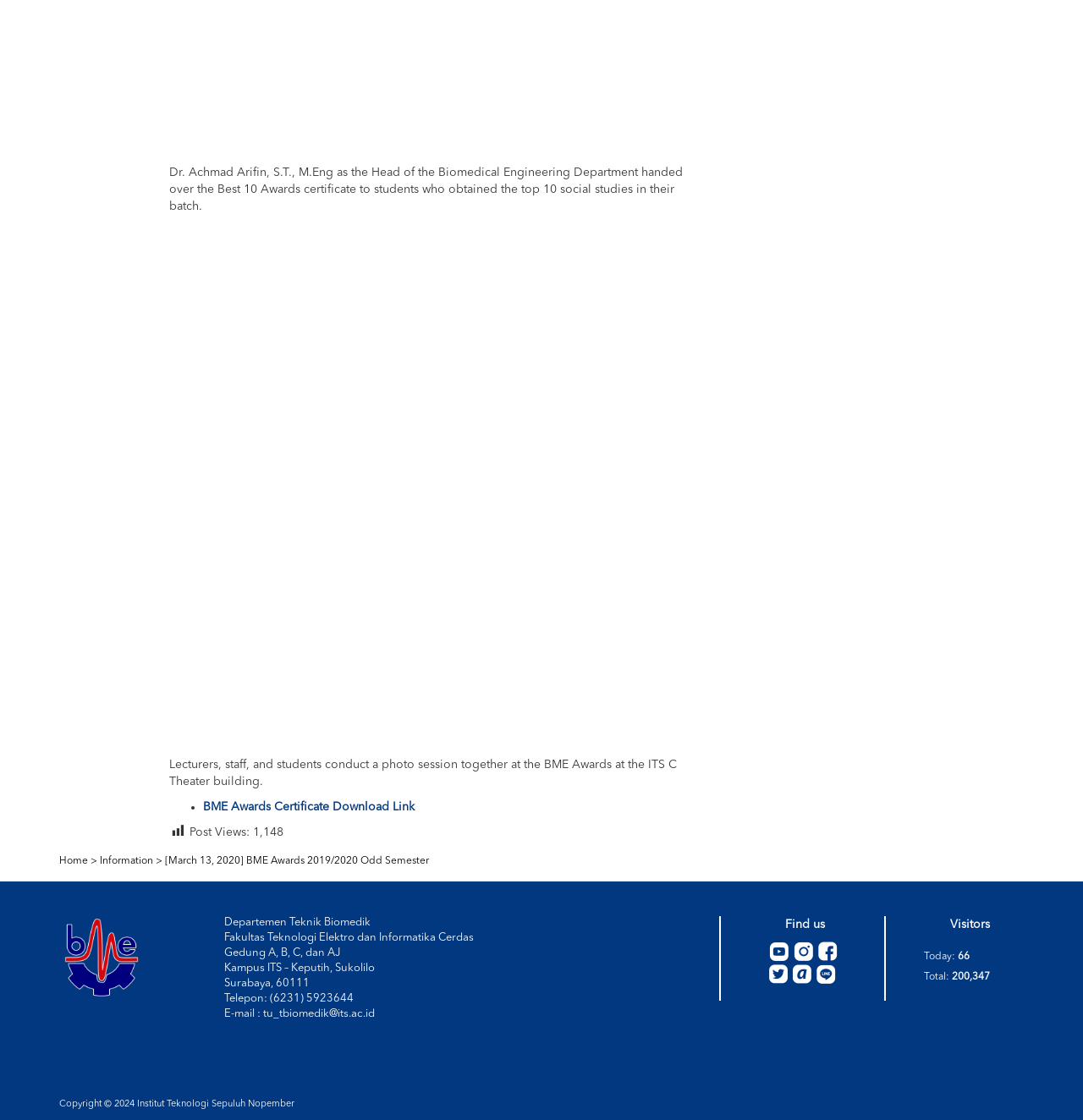Use a single word or phrase to answer the question: What is the location of the campus?

Kampus ITS – Keputih, Sukolilo